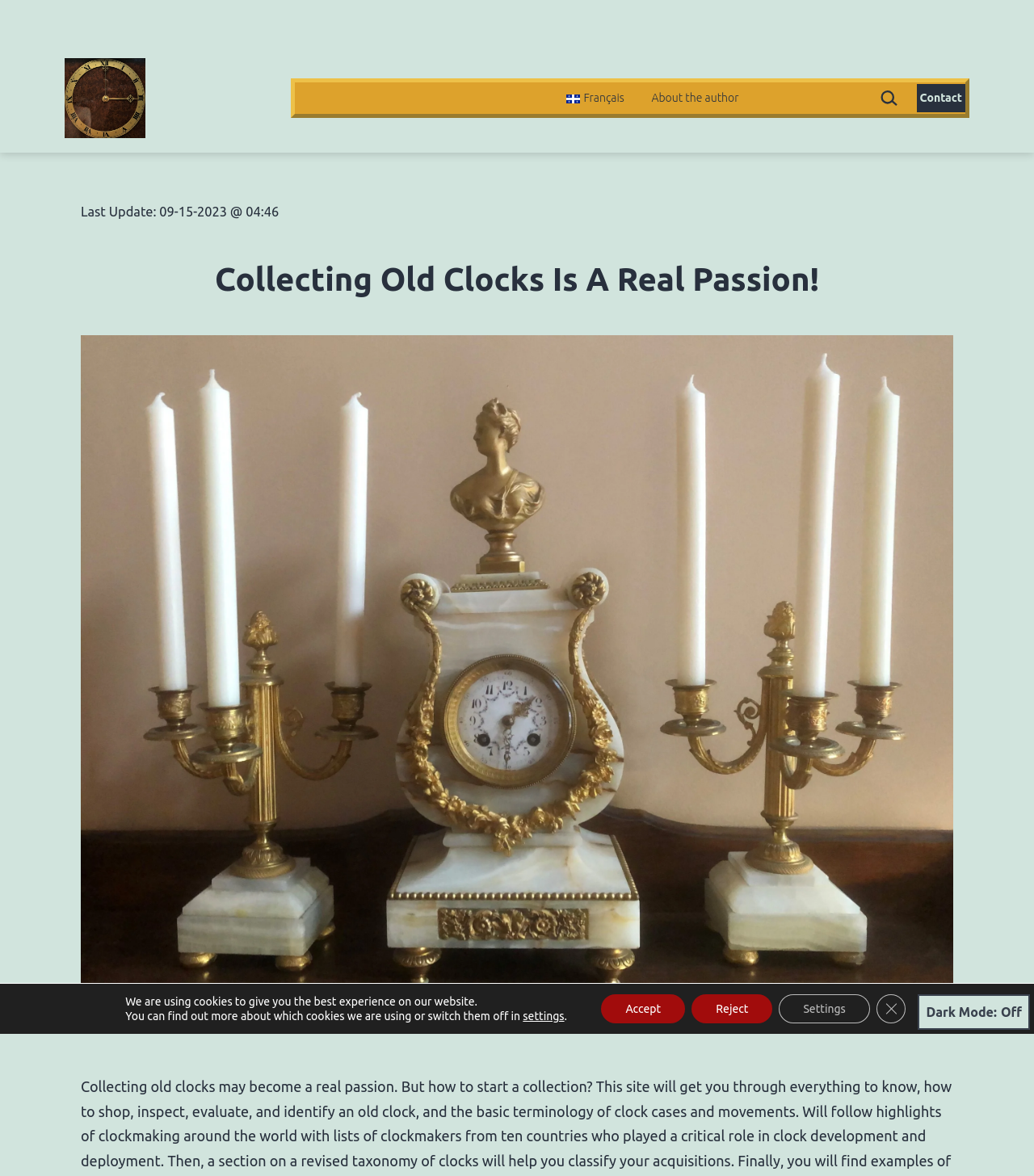Is the Dark Mode button pressed?
Based on the visual content, answer with a single word or a brief phrase.

No